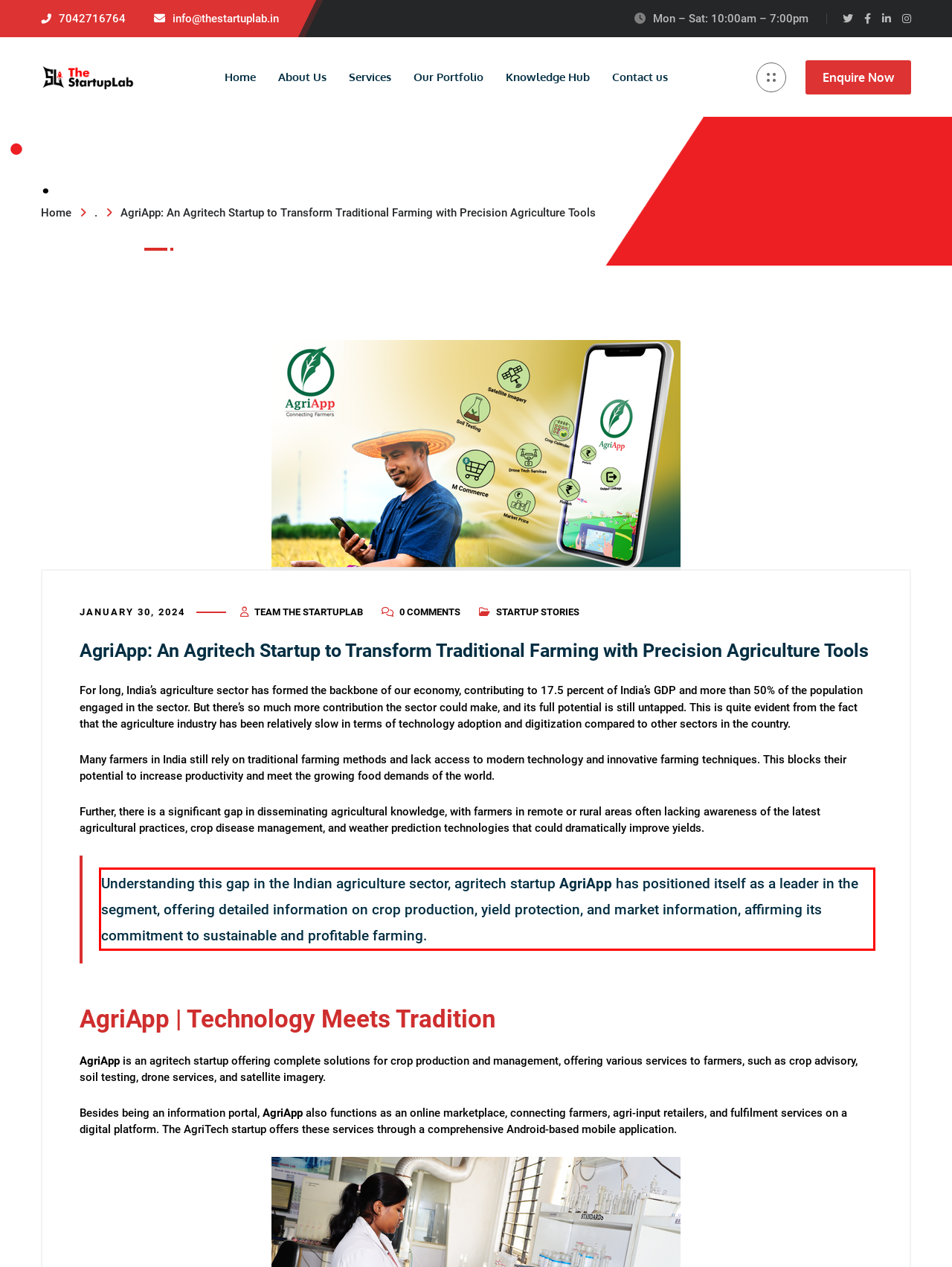With the given screenshot of a webpage, locate the red rectangle bounding box and extract the text content using OCR.

Understanding this gap in the Indian agriculture sector, agritech startup AgriApp has positioned itself as a leader in the segment, offering detailed information on crop production, yield protection, and market information, affirming its commitment to sustainable and profitable farming.